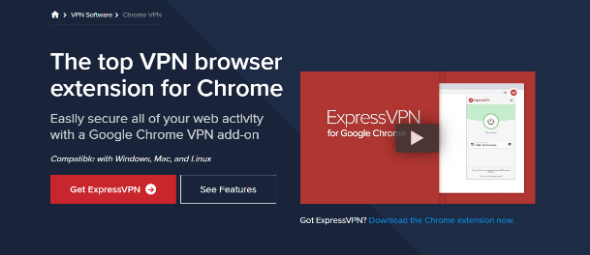Respond to the question with just a single word or phrase: 
What is the purpose of the play button in the image?

To play a video